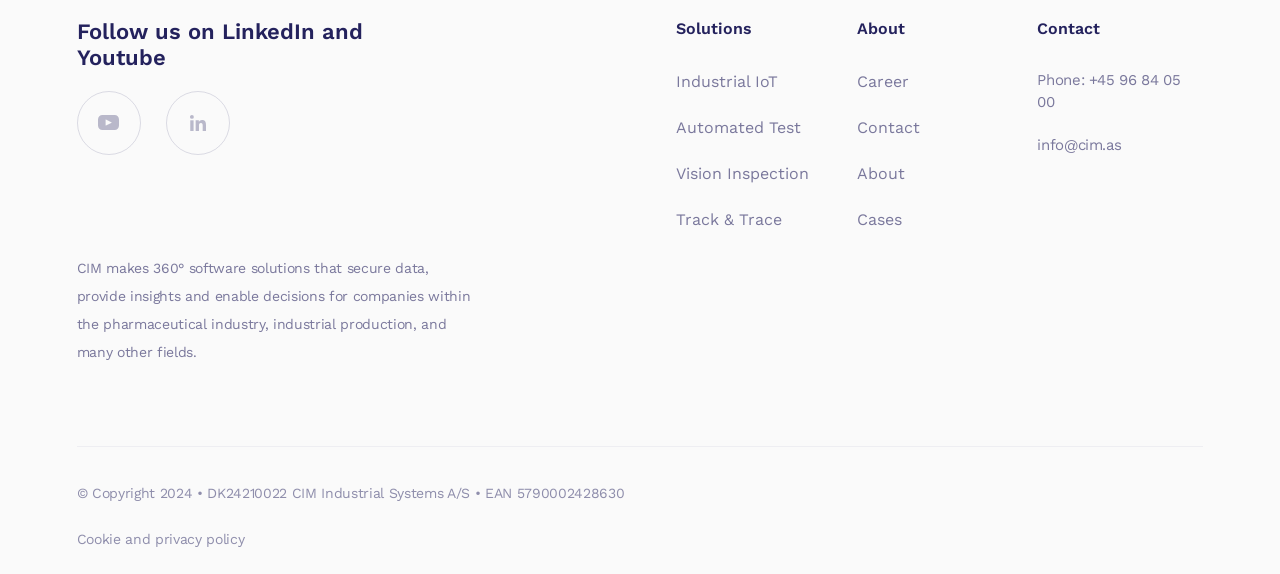Identify the bounding box for the element characterized by the following description: "+45 96 84 05 00".

[0.81, 0.124, 0.922, 0.193]